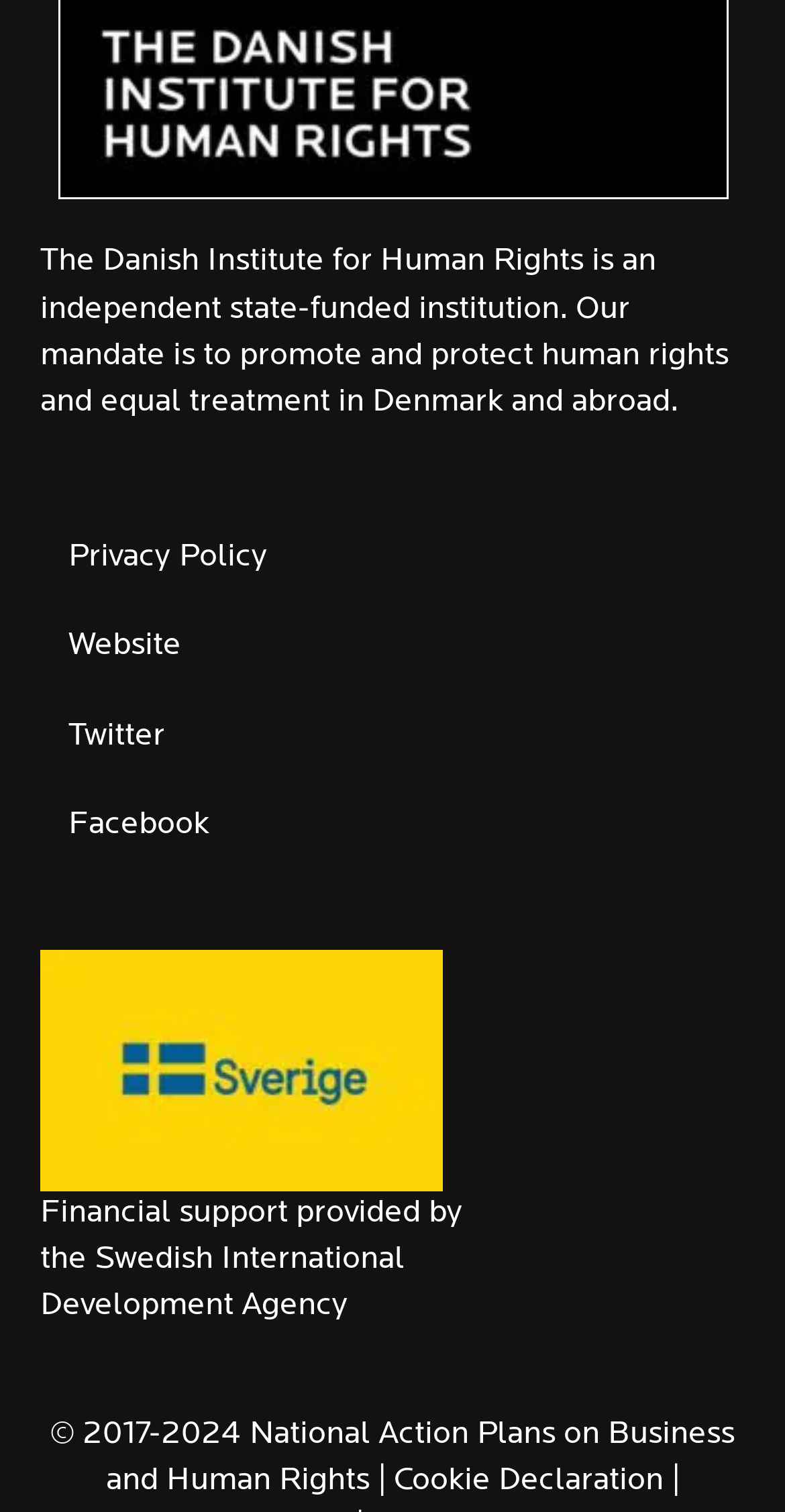What is the name of the institution?
Refer to the screenshot and respond with a concise word or phrase.

The Danish Institute for Human Rights